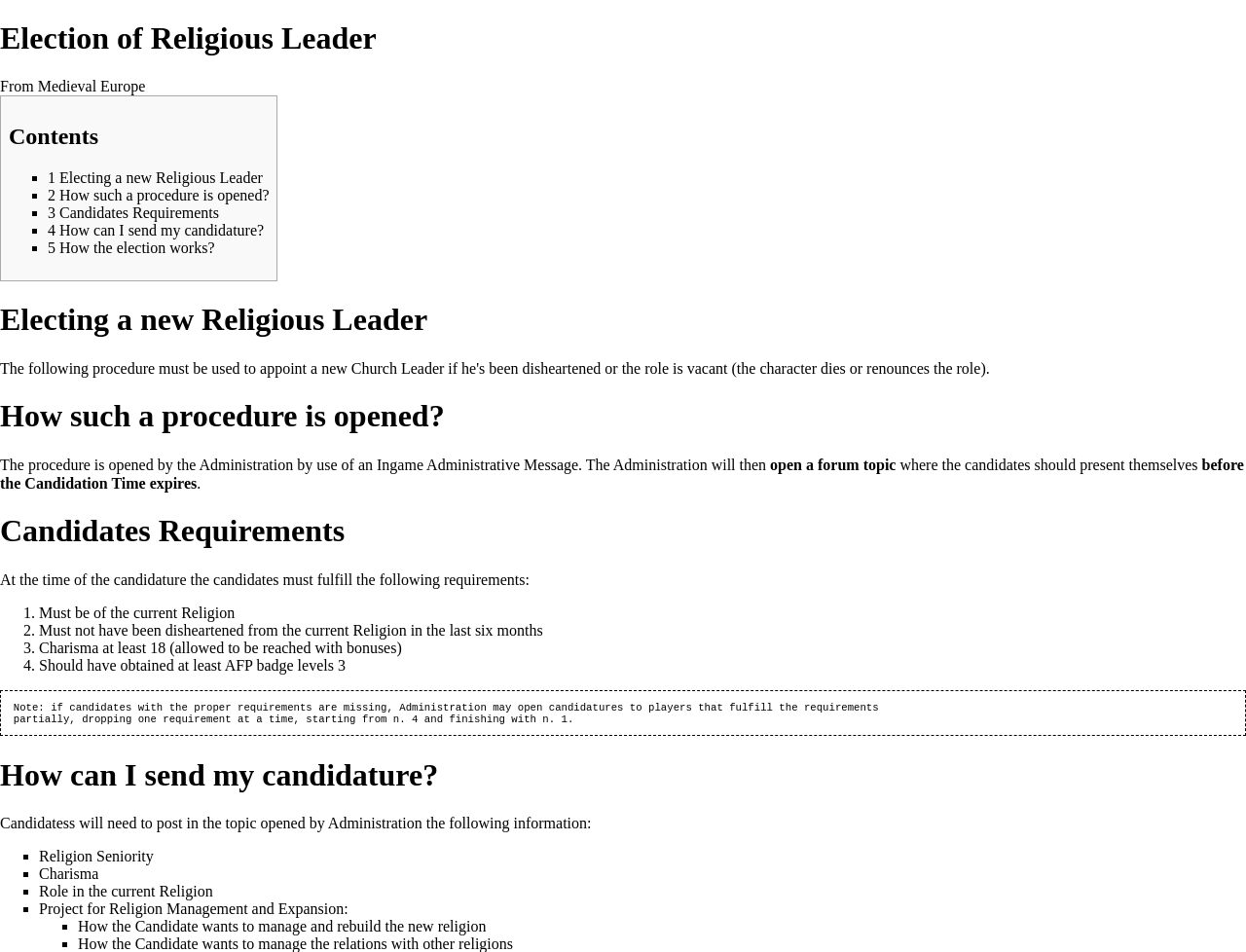How many requirements must a candidate fulfill?
Use the image to give a comprehensive and detailed response to the question.

The webpage lists four requirements that a candidate must fulfill: being of the current religion, not having been disheartened from the current religion in the last six months, having a charisma of at least 18, and having obtained at least AFP badge level 3.